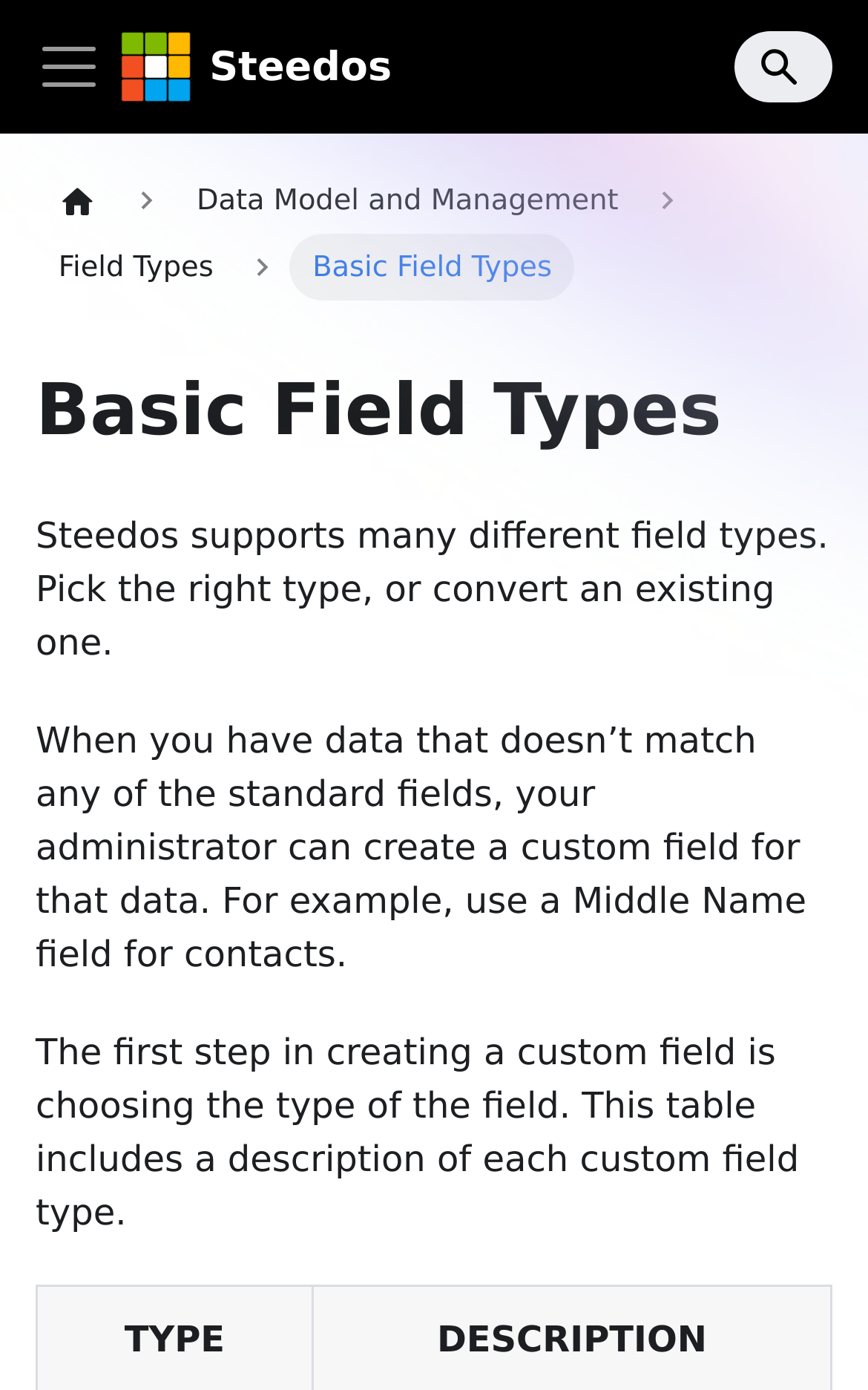Analyze the image and give a detailed response to the question:
What is the function of the toggle navigation bar button?

The toggle navigation bar button is located at the top left corner of the webpage, and it allows users to expand or collapse the main navigation bar.